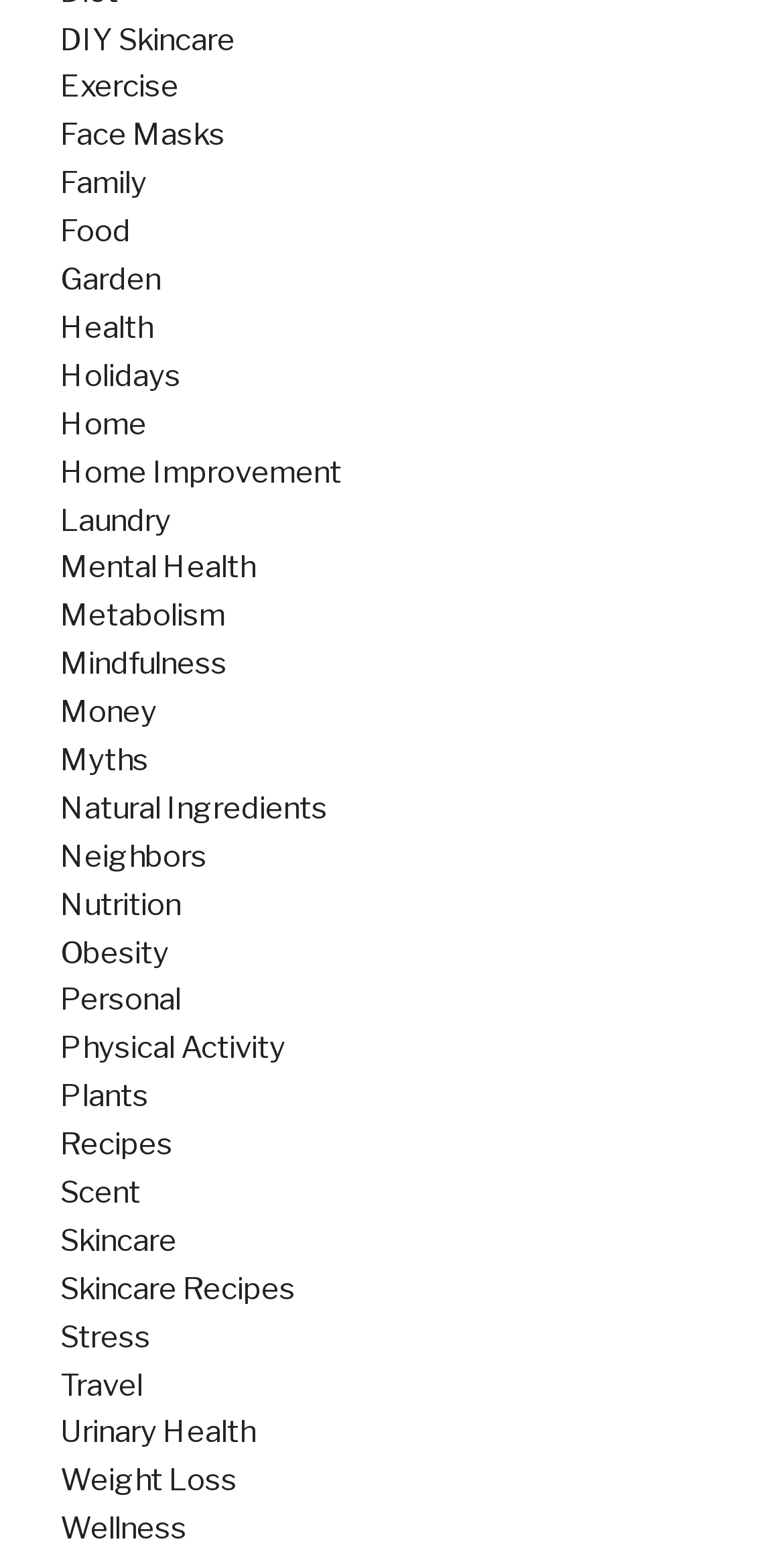Please specify the coordinates of the bounding box for the element that should be clicked to carry out this instruction: "click on DIY Skincare". The coordinates must be four float numbers between 0 and 1, formatted as [left, top, right, bottom].

[0.077, 0.014, 0.3, 0.037]